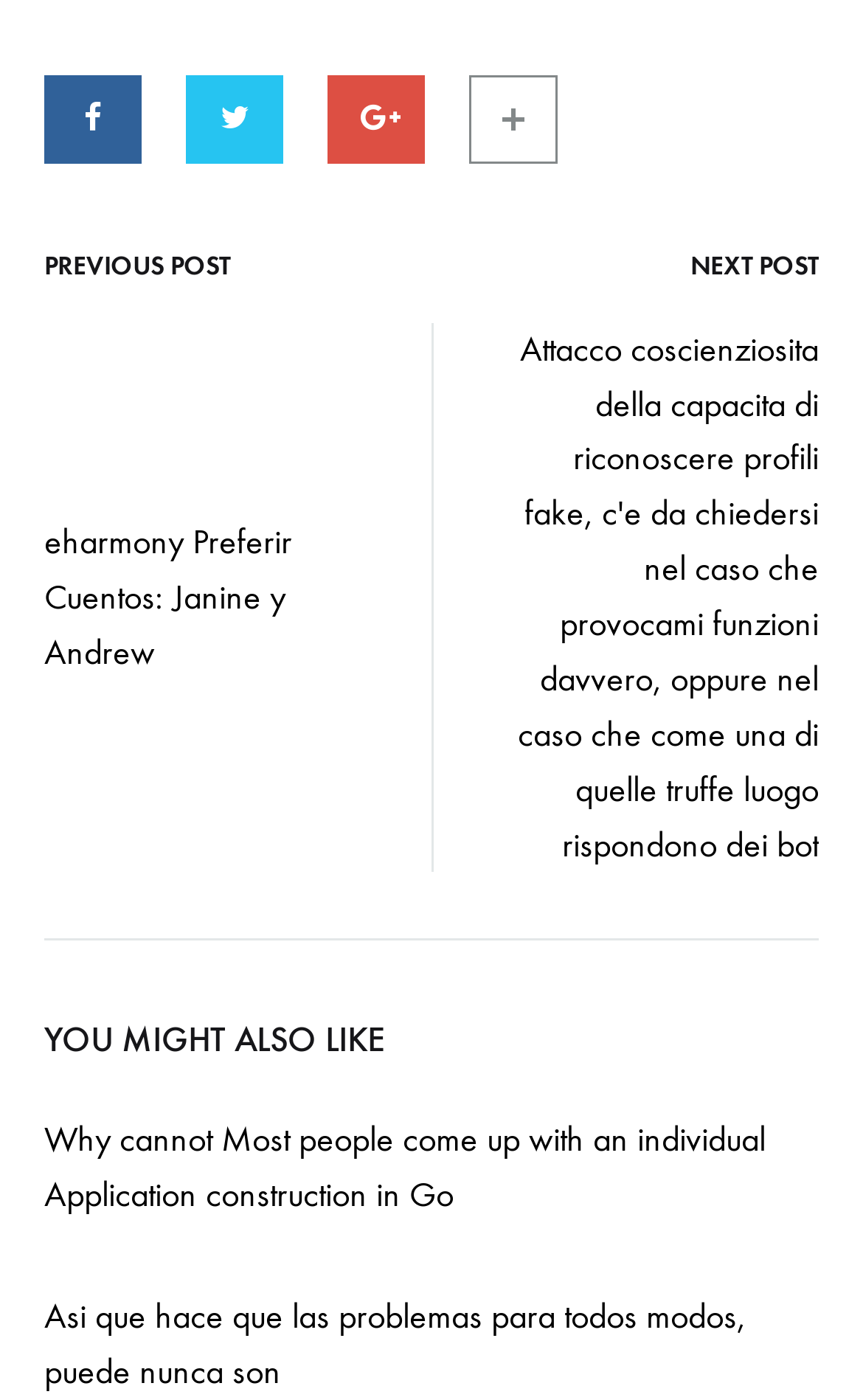Please find the bounding box coordinates of the element that needs to be clicked to perform the following instruction: "View the next post". The bounding box coordinates should be four float numbers between 0 and 1, represented as [left, top, right, bottom].

[0.8, 0.178, 0.949, 0.2]